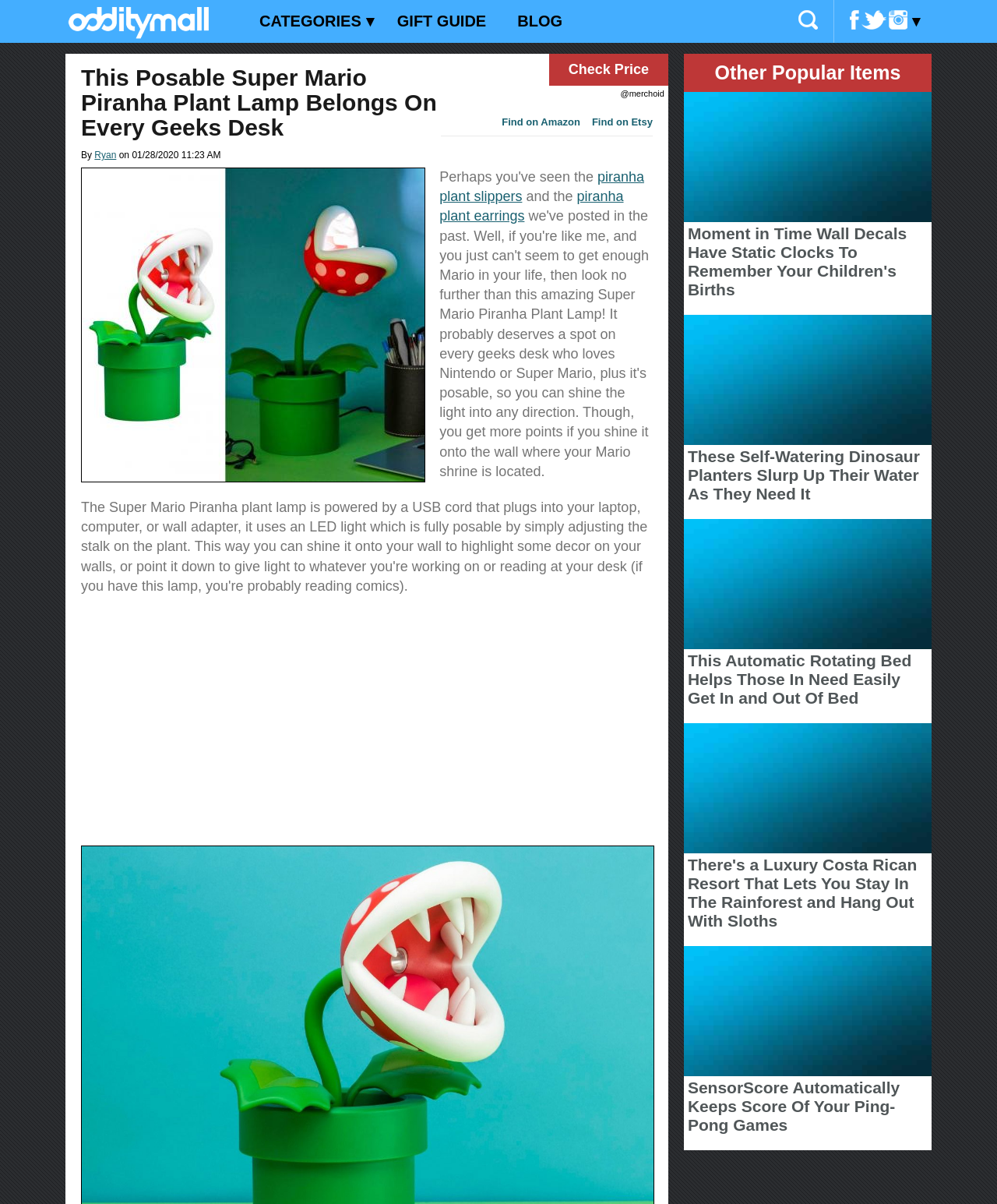Please identify and generate the text content of the webpage's main heading.

This Posable Super Mario Piranha Plant Lamp Belongs On Every Geeks Desk